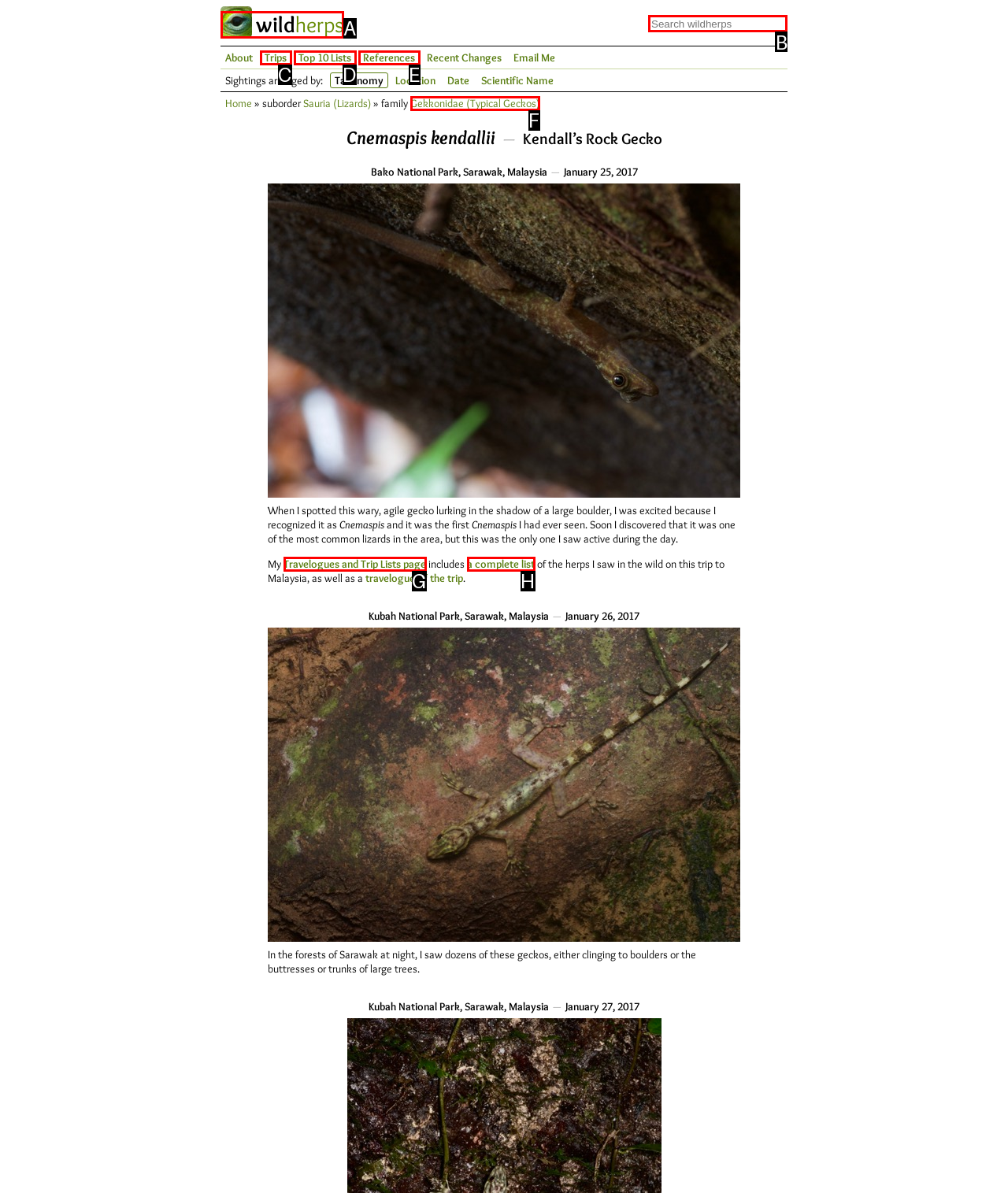Identify the correct HTML element to click for the task: Search on Wild Herps. Provide the letter of your choice.

B